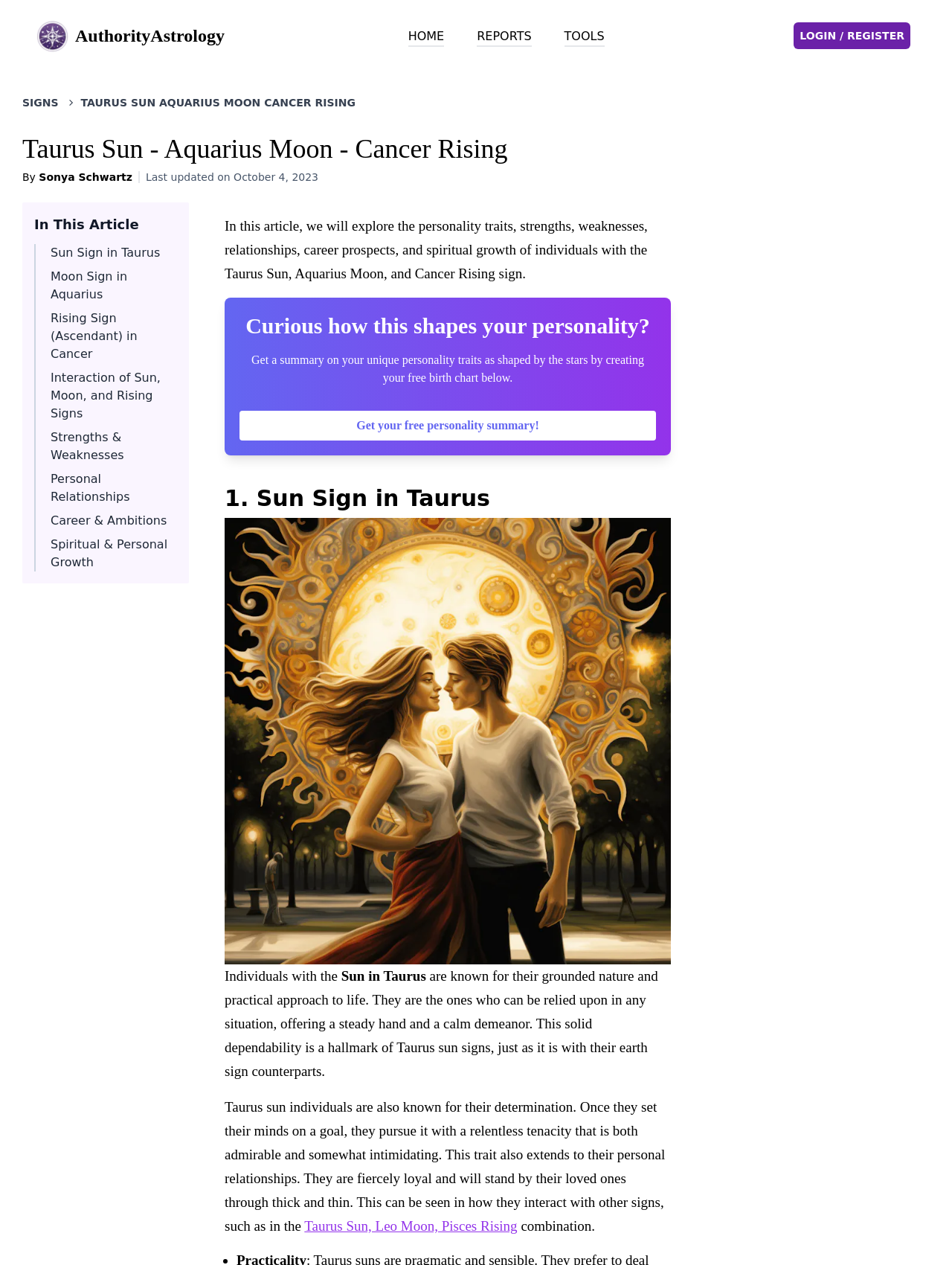Please identify the bounding box coordinates of the element's region that should be clicked to execute the following instruction: "Go to the HOME page". The bounding box coordinates must be four float numbers between 0 and 1, i.e., [left, top, right, bottom].

[0.429, 0.022, 0.467, 0.037]